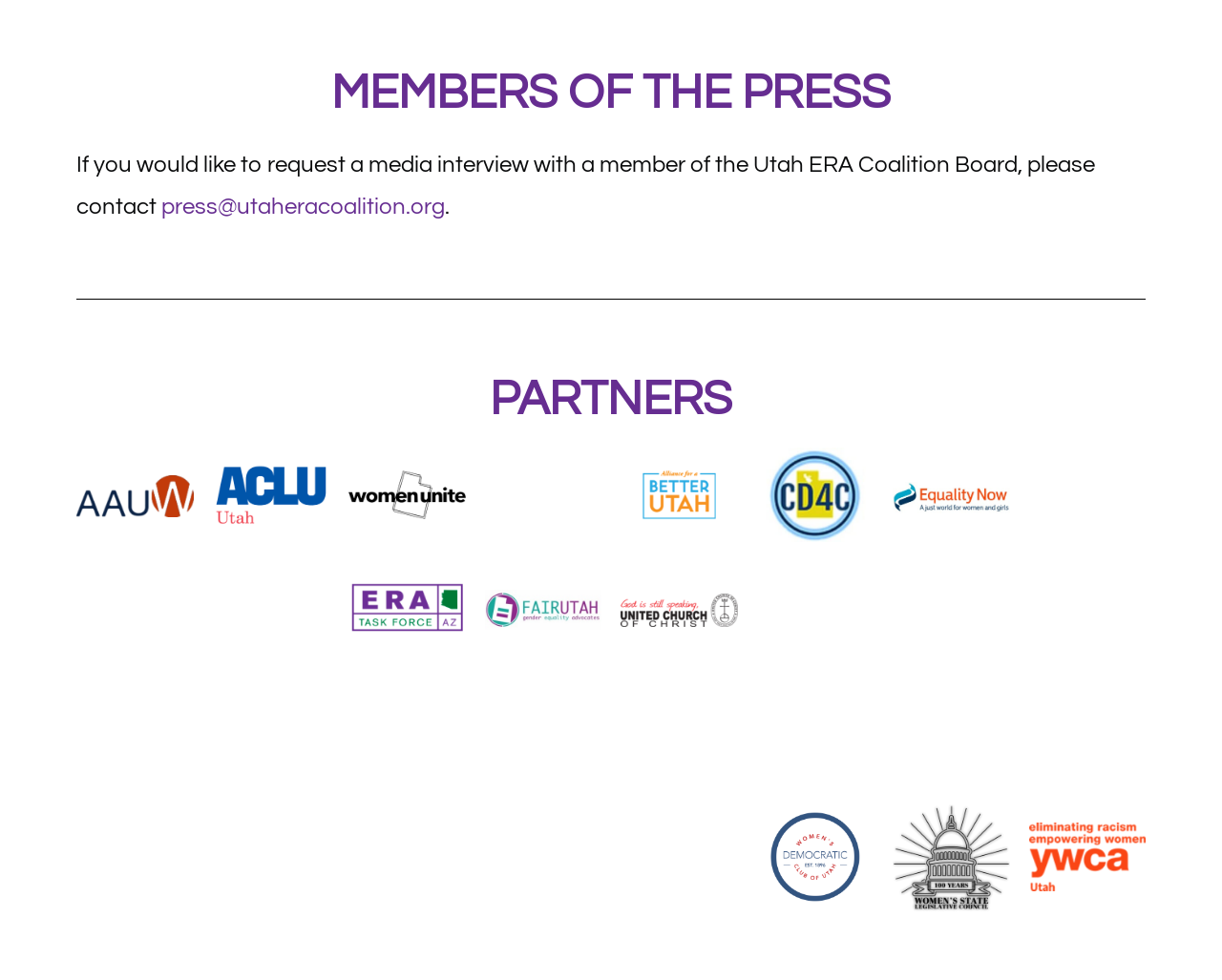Please look at the image and answer the question with a detailed explanation: How many sections are there on the webpage?

The webpage can be divided into two sections: 'MEMBERS OF THE PRESS' and 'PARTNERS'. The first section provides contact information for media interviews, while the second section displays the logos of the Utah ERA Coalition's partners.